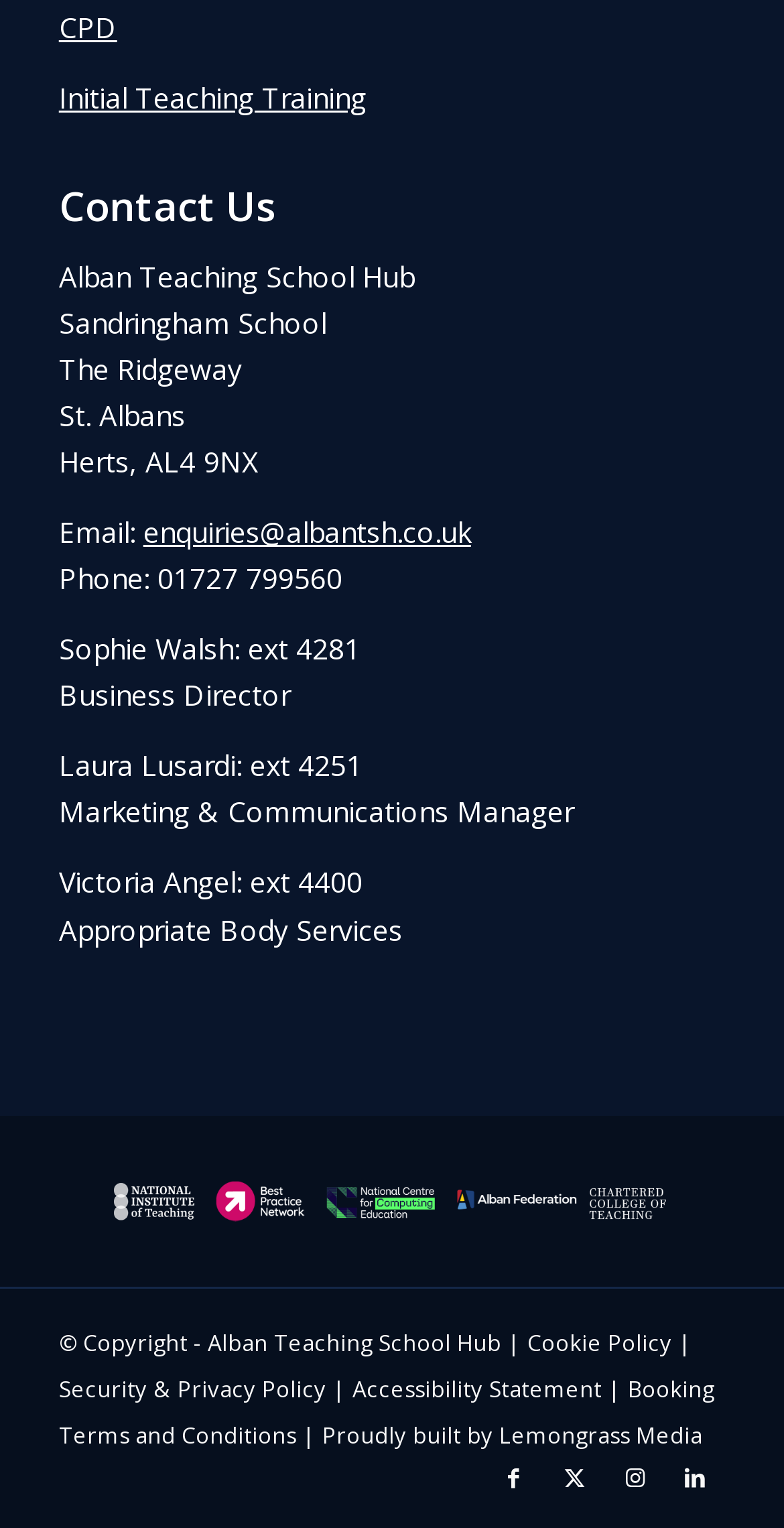Please specify the bounding box coordinates of the area that should be clicked to accomplish the following instruction: "Search for something". The coordinates should consist of four float numbers between 0 and 1, i.e., [left, top, right, bottom].

None